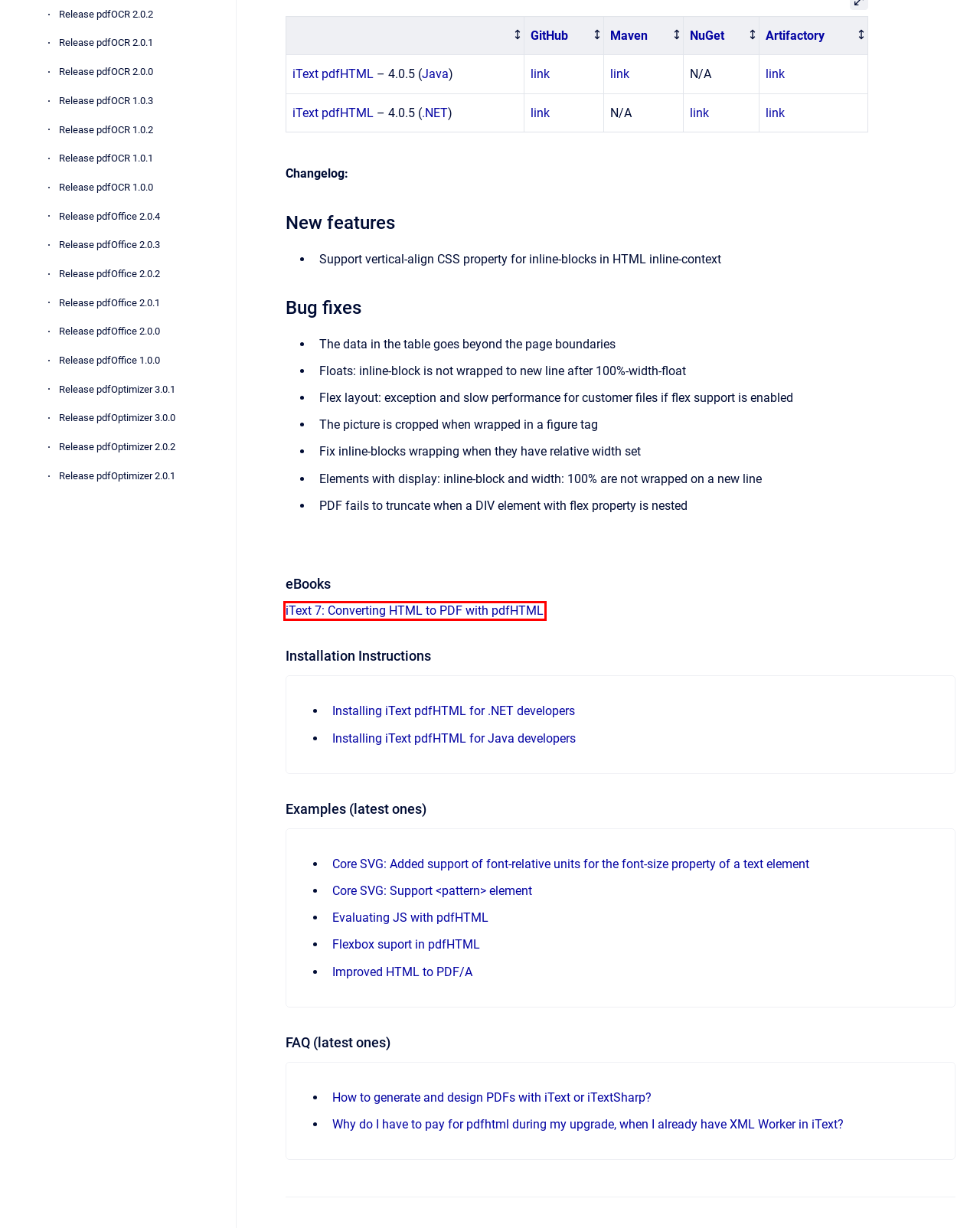You are looking at a webpage screenshot with a red bounding box around an element. Pick the description that best matches the new webpage after interacting with the element in the red bounding box. The possible descriptions are:
A. Maven Central Repository Search
B. Release pdfHTML 4.0.5 · itext/itext-pdfhtml-dotnet · GitHub
C. pdfHTML 4.0.5 API: Main Page
D. pdfHTML 4.0.5 API
E. iText: Converting HTML to PDF with pdfHTML
F. Maven Repository: com.itextpdf
G. Release pdfHTML 4.0.5 · itext/itext-pdfhtml-java · GitHub
H. JFrog

E